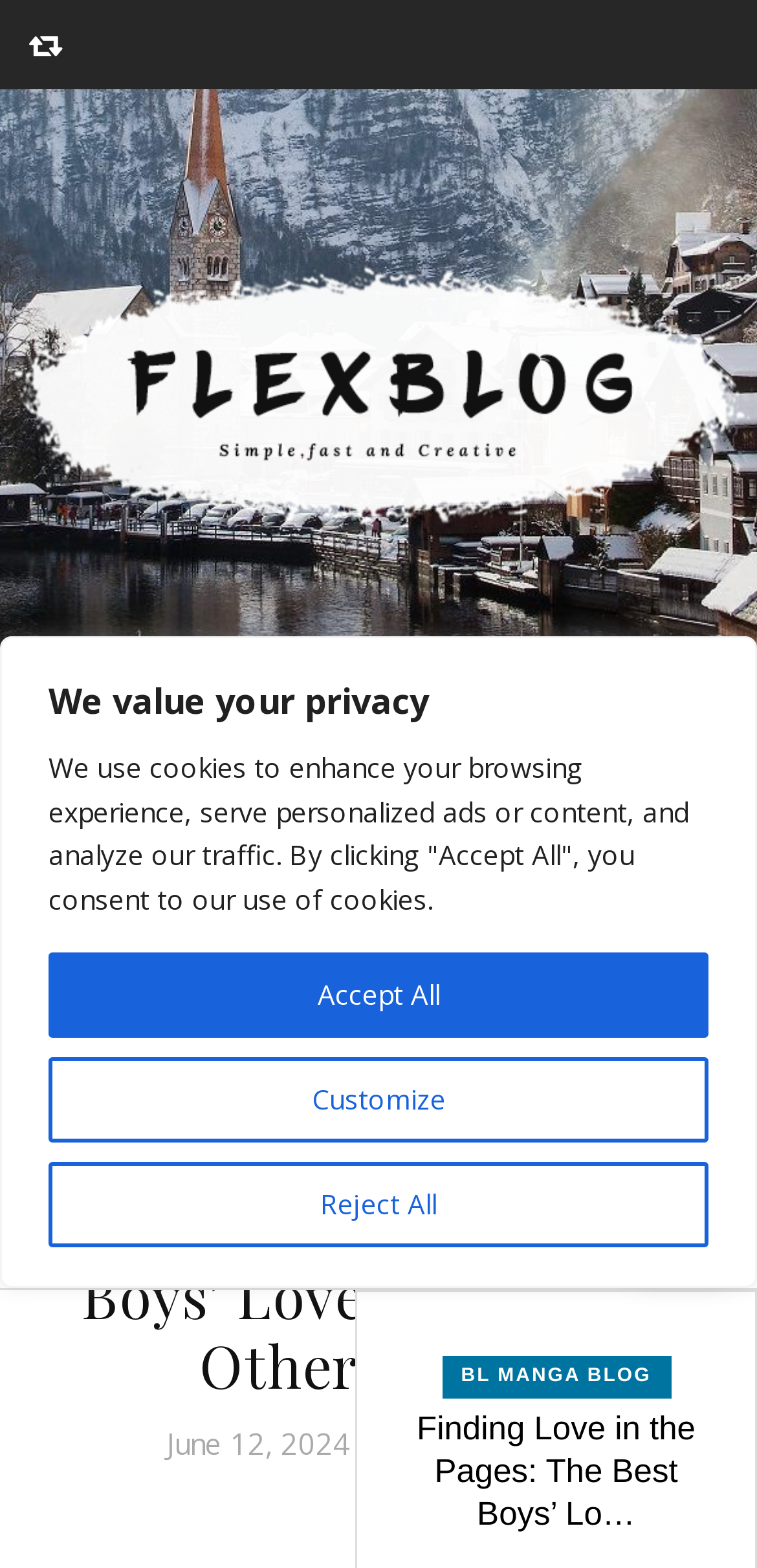What is the category of the article 'Finding Love in the Pages: The Best Boys’ Love Manga'?
Please provide a detailed answer to the question.

The category of the article 'Finding Love in the Pages: The Best Boys’ Love Manga' can be inferred from the context, as it is related to Boys’ Love Manga, which is the main topic of the blog.